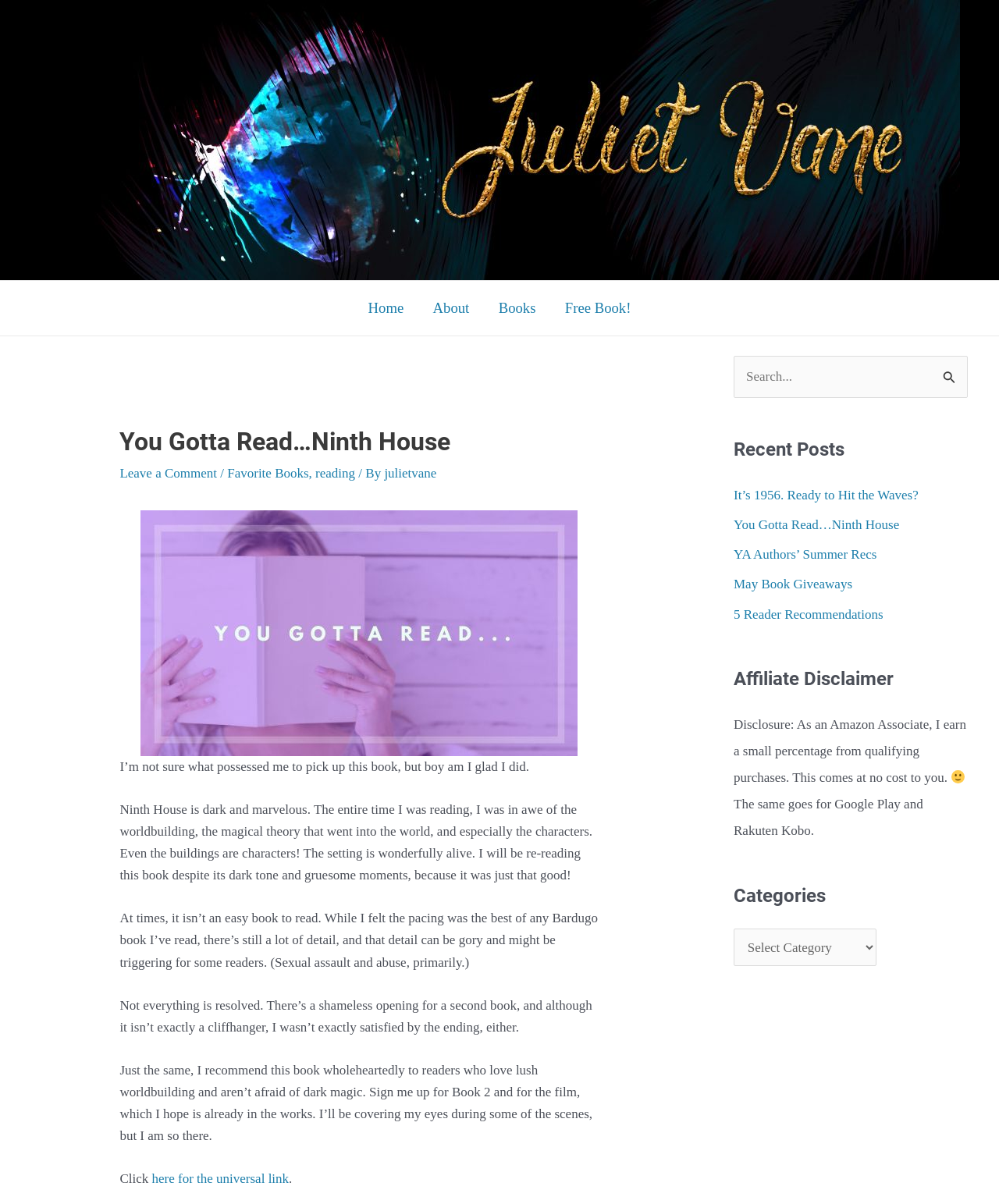Provide the bounding box coordinates for the specified HTML element described in this description: "parent_node: Search for: value="Search"". The coordinates should be four float numbers ranging from 0 to 1, in the format [left, top, right, bottom].

[0.934, 0.296, 0.969, 0.323]